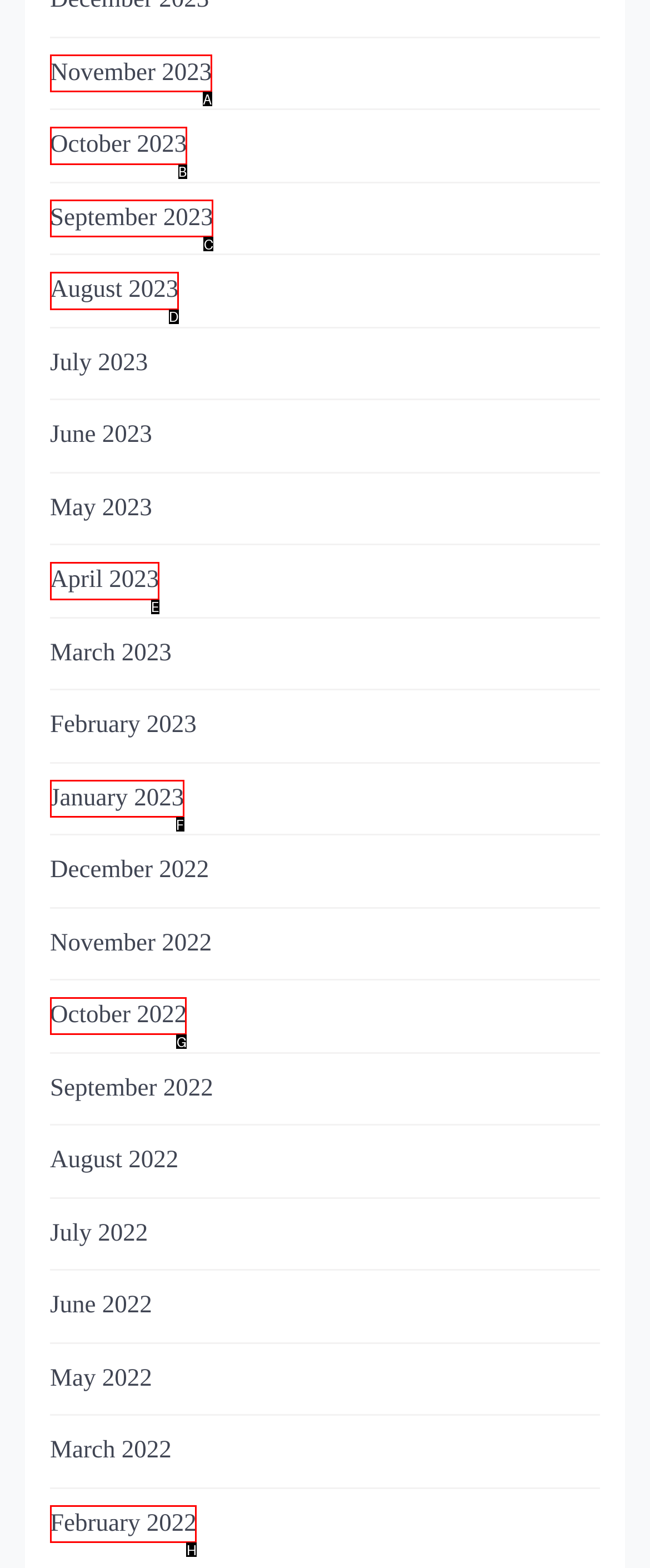Identify which lettered option to click to carry out the task: view October 2022. Provide the letter as your answer.

G